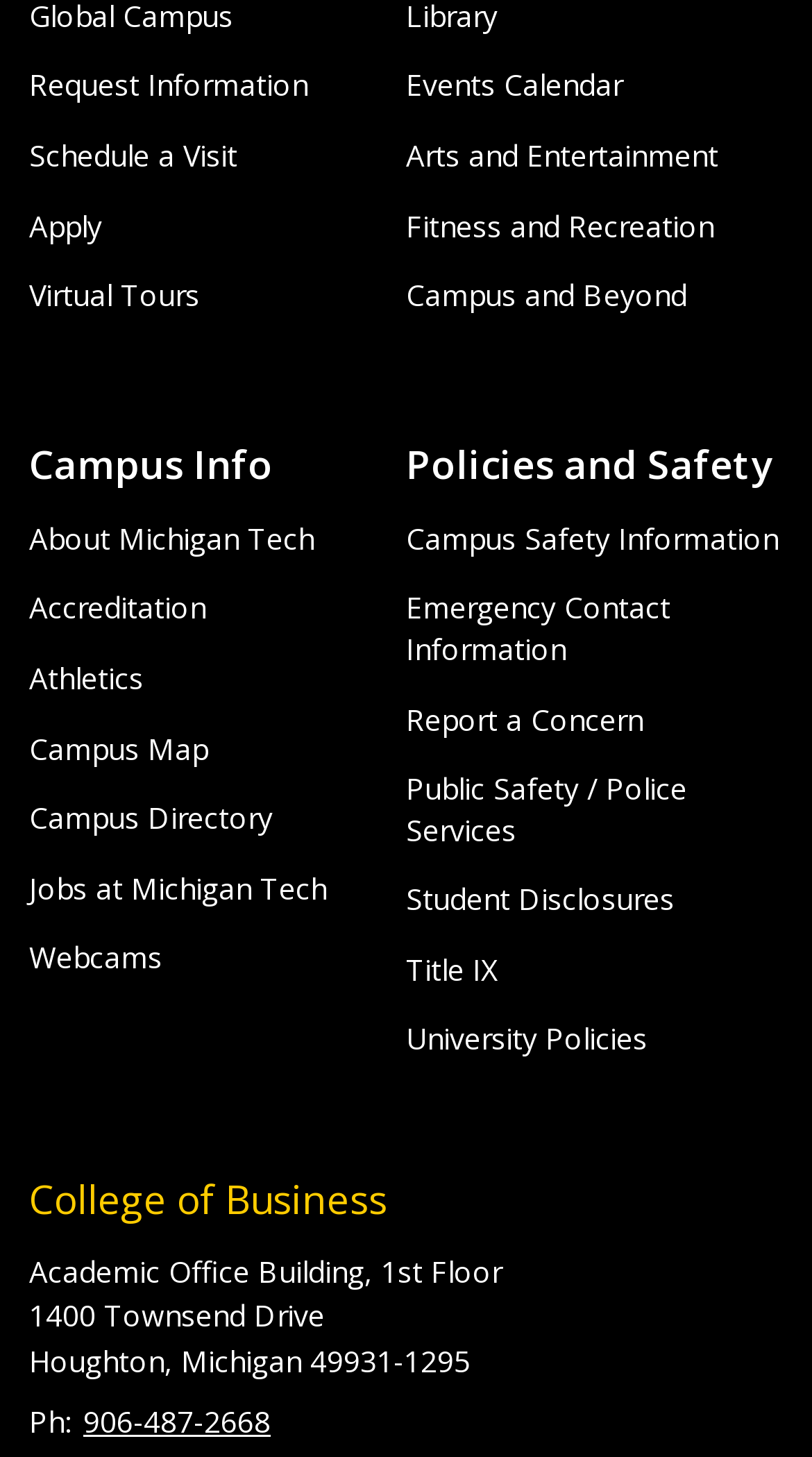Locate the bounding box coordinates of the element to click to perform the following action: 'Apply'. The coordinates should be given as four float values between 0 and 1, in the form of [left, top, right, bottom].

[0.036, 0.141, 0.126, 0.168]